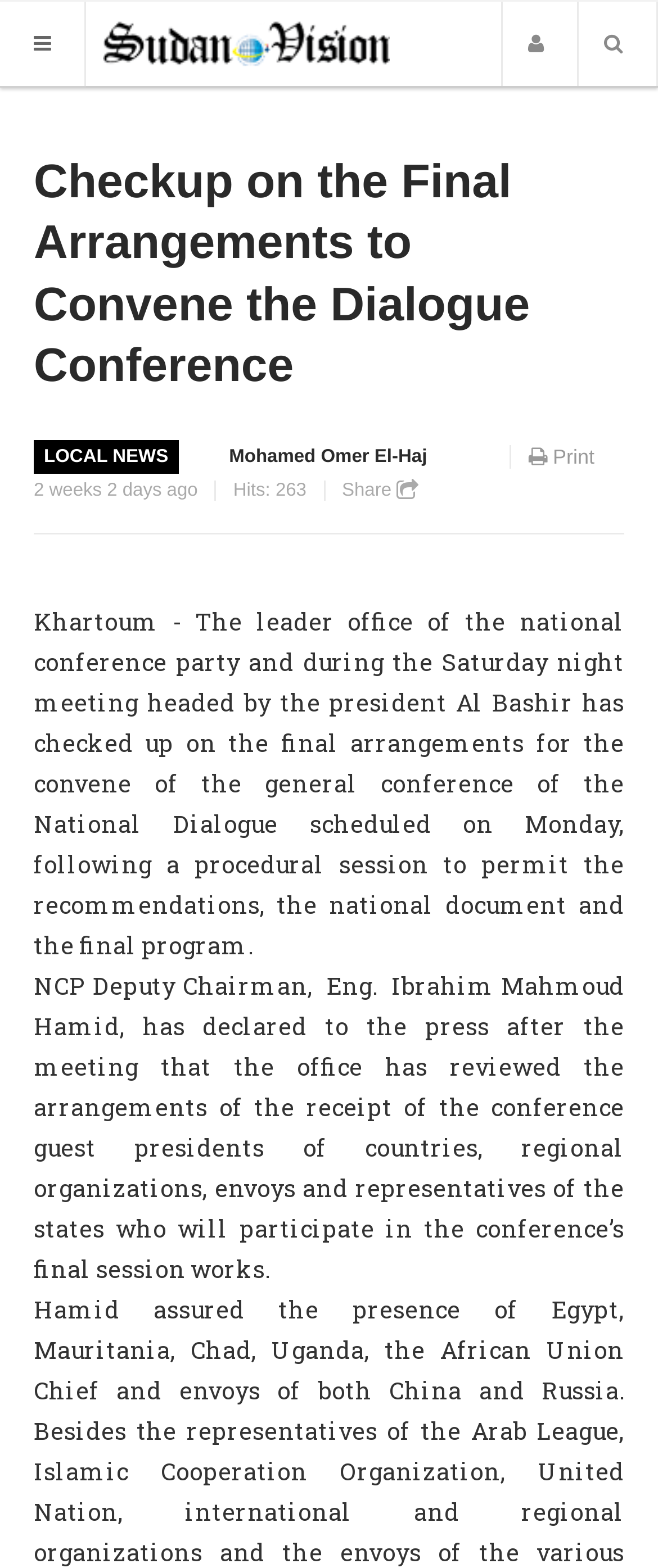Please locate the UI element described by "parent_node: Website name="url"" and provide its bounding box coordinates.

None